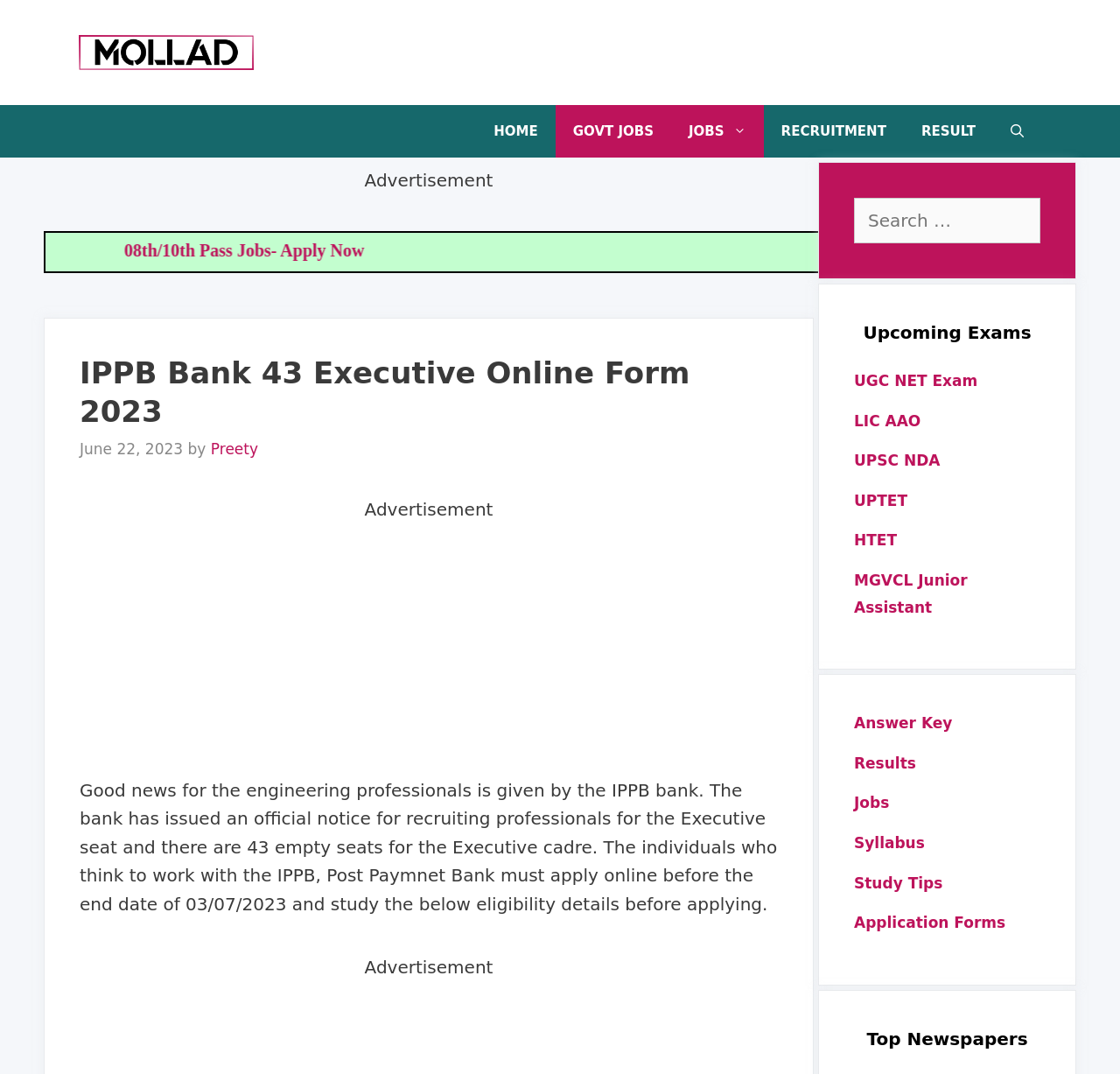Identify the bounding box for the UI element described as: "MGVCL Junior Assistant". Ensure the coordinates are four float numbers between 0 and 1, formatted as [left, top, right, bottom].

[0.762, 0.526, 0.864, 0.567]